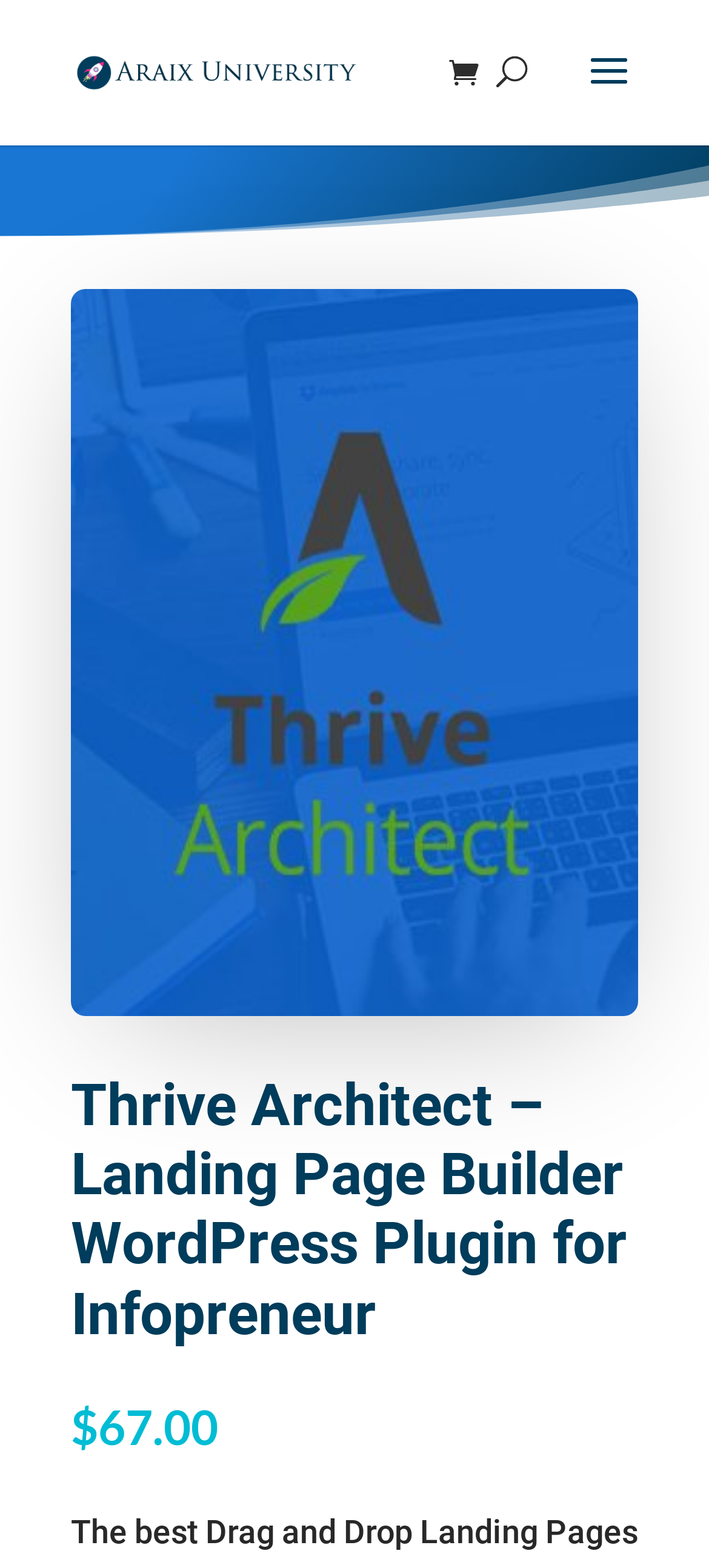What is the price of Thrive Architect?
Using the visual information from the image, give a one-word or short-phrase answer.

$67.00